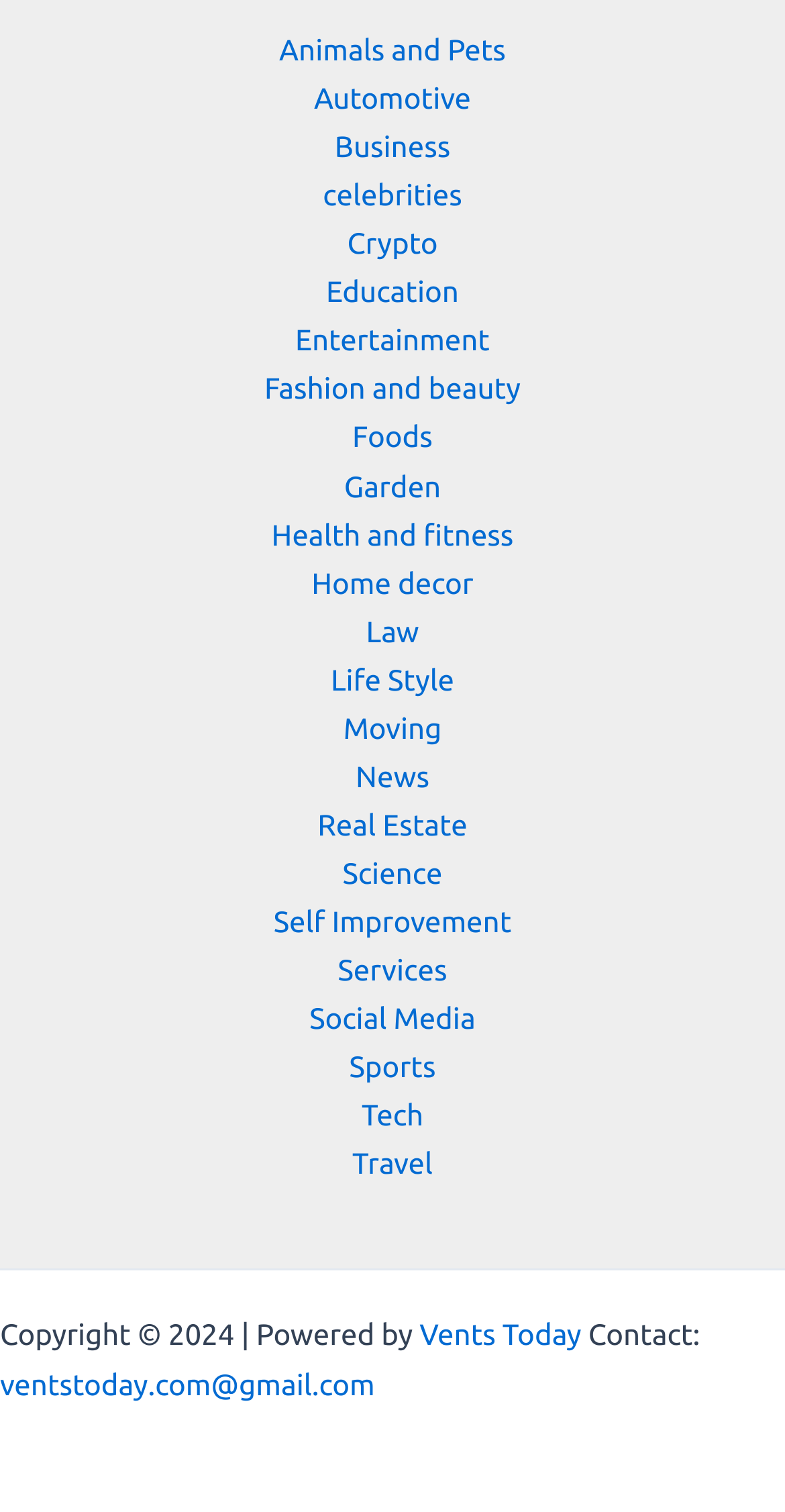Respond with a single word or short phrase to the following question: 
What categories are available on this webpage?

Various categories